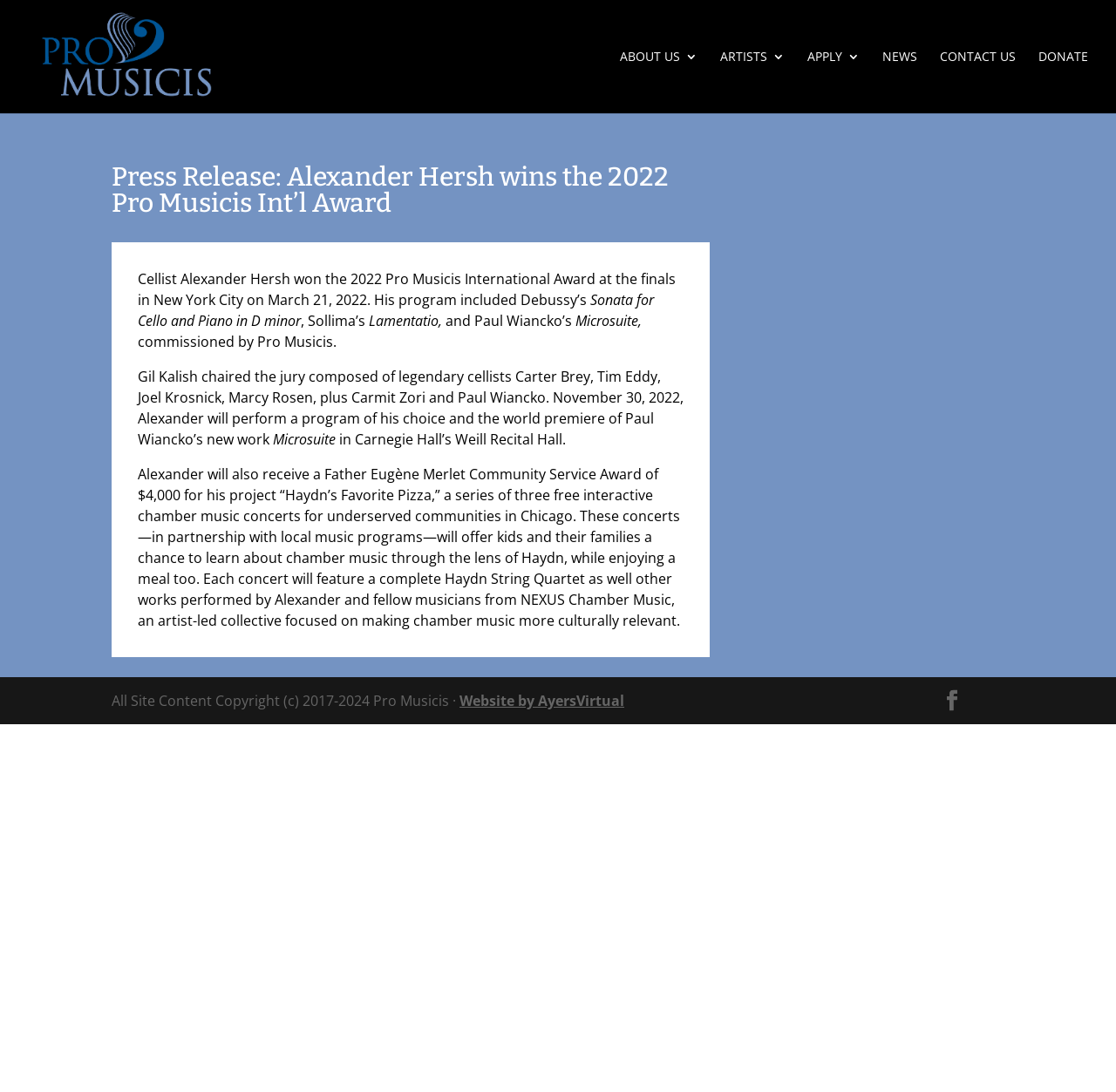Please examine the image and answer the question with a detailed explanation:
What is the name of the cellist who won the award?

The answer can be found in the article section of the webpage, where it is mentioned that 'Cellist Alexander Hersh won the 2022 Pro Musicis International Award at the finals in New York City on March 21, 2022.'